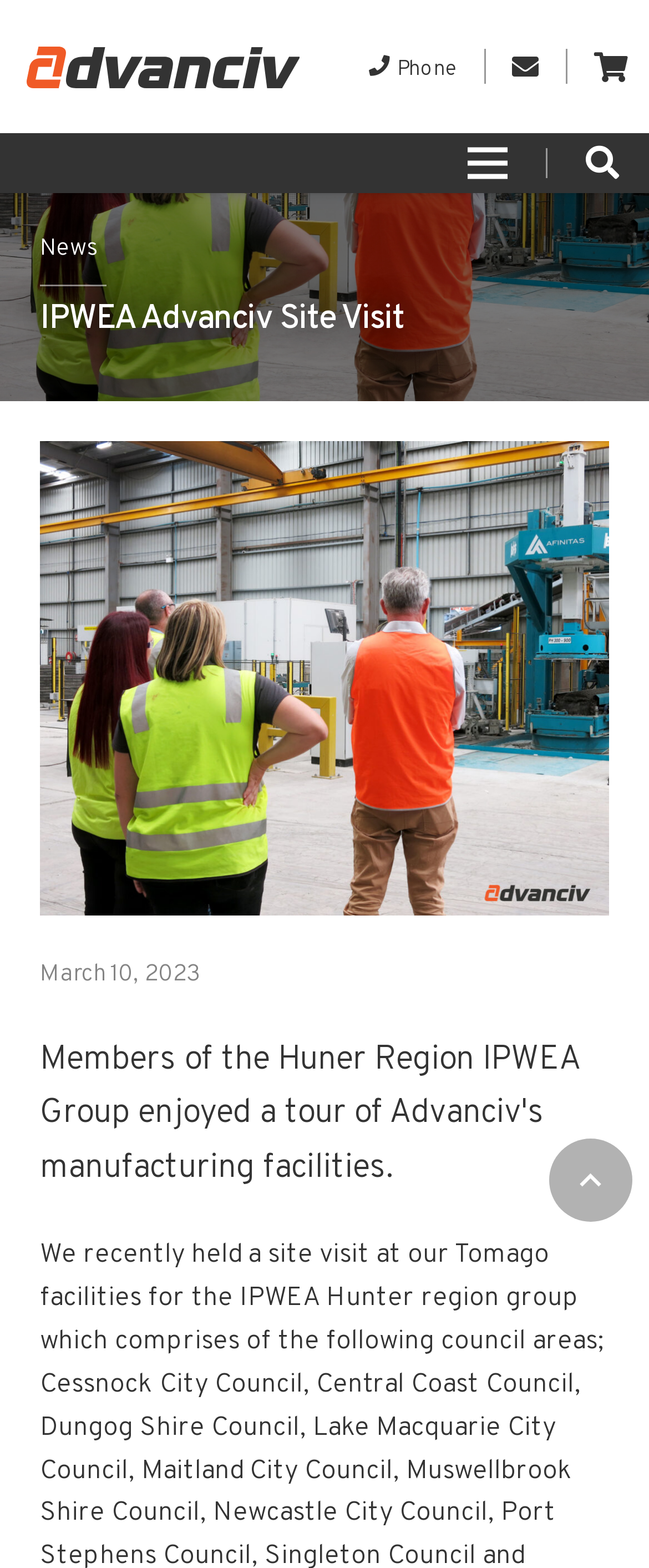Identify the bounding box for the given UI element using the description provided. Coordinates should be in the format (top-left x, top-left y, bottom-right x, bottom-right y) and must be between 0 and 1. Here is the description: News

[0.062, 0.149, 0.151, 0.168]